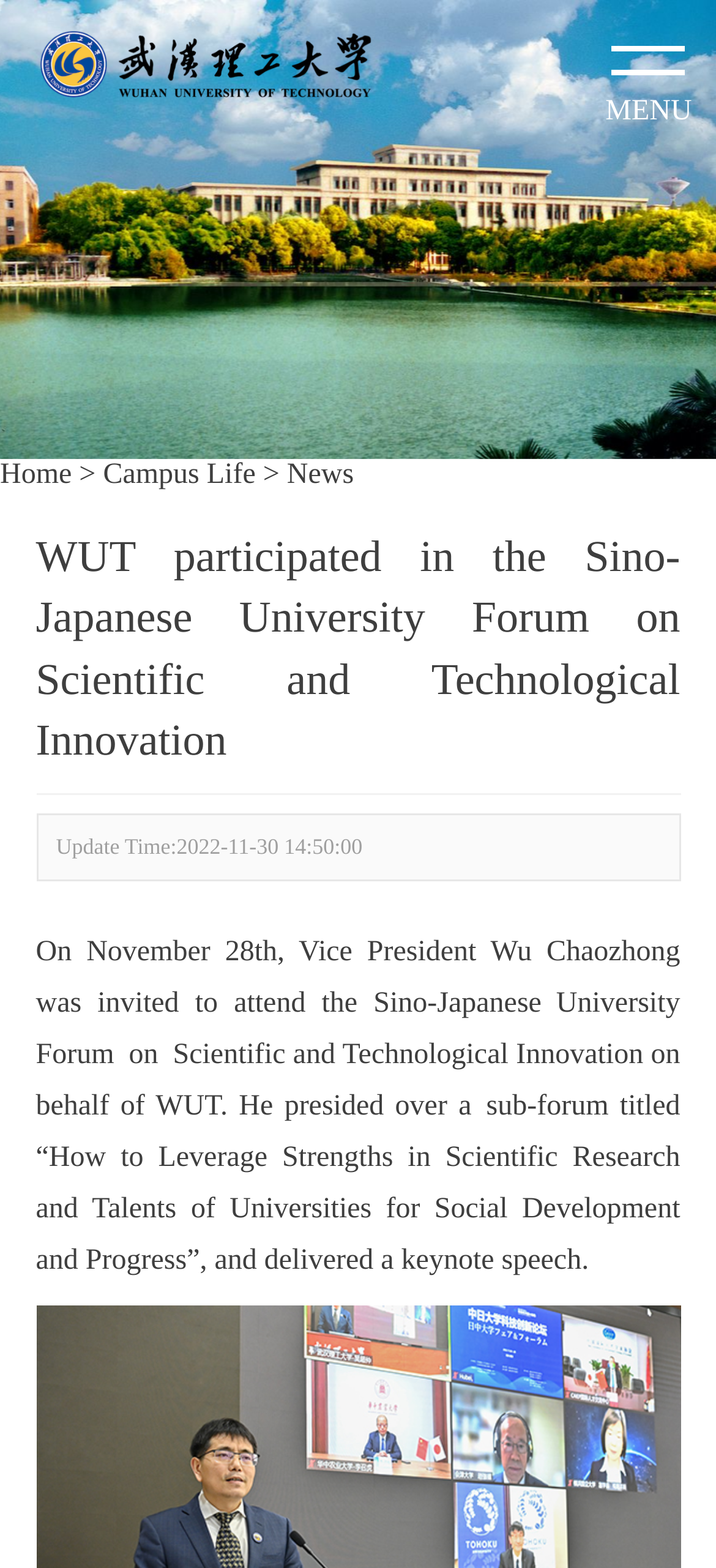Generate a thorough caption detailing the webpage content.

The webpage is about Wuhan University of Technology (WUT). At the top, there is a logo and a link with the university's name, taking up about half of the screen width. Below this, there is a navigation menu with four links: "Home", "Campus Life", and "News", spaced evenly apart.

The main content of the webpage is a news article. The title of the article is "WUT participated in the Sino-Japanese University Forum on Scientific and Technological Innovation", which spans almost the entire screen width. Below the title, there is a timestamp "Update Time: 2022-11-30 14:50:00". The article itself is a lengthy paragraph that describes Vice President Wu Chaozhong's attendance at the Sino-Japanese University Forum on Scientific and Technological Innovation, where he presided over a sub-forum and delivered a keynote speech. This paragraph takes up most of the screen space.